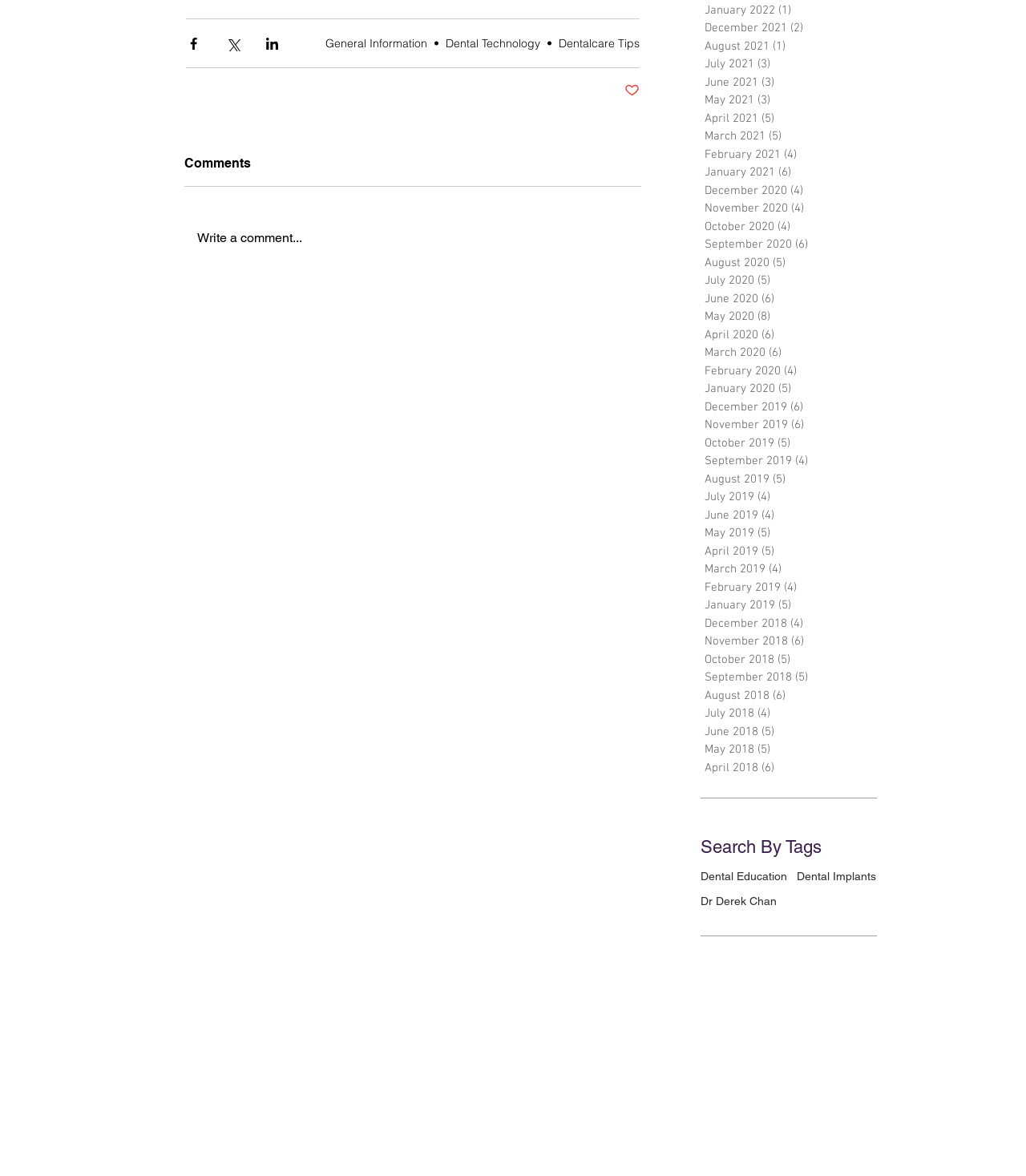Reply to the question with a single word or phrase:
What is the title of the section below the social media share buttons?

General Information